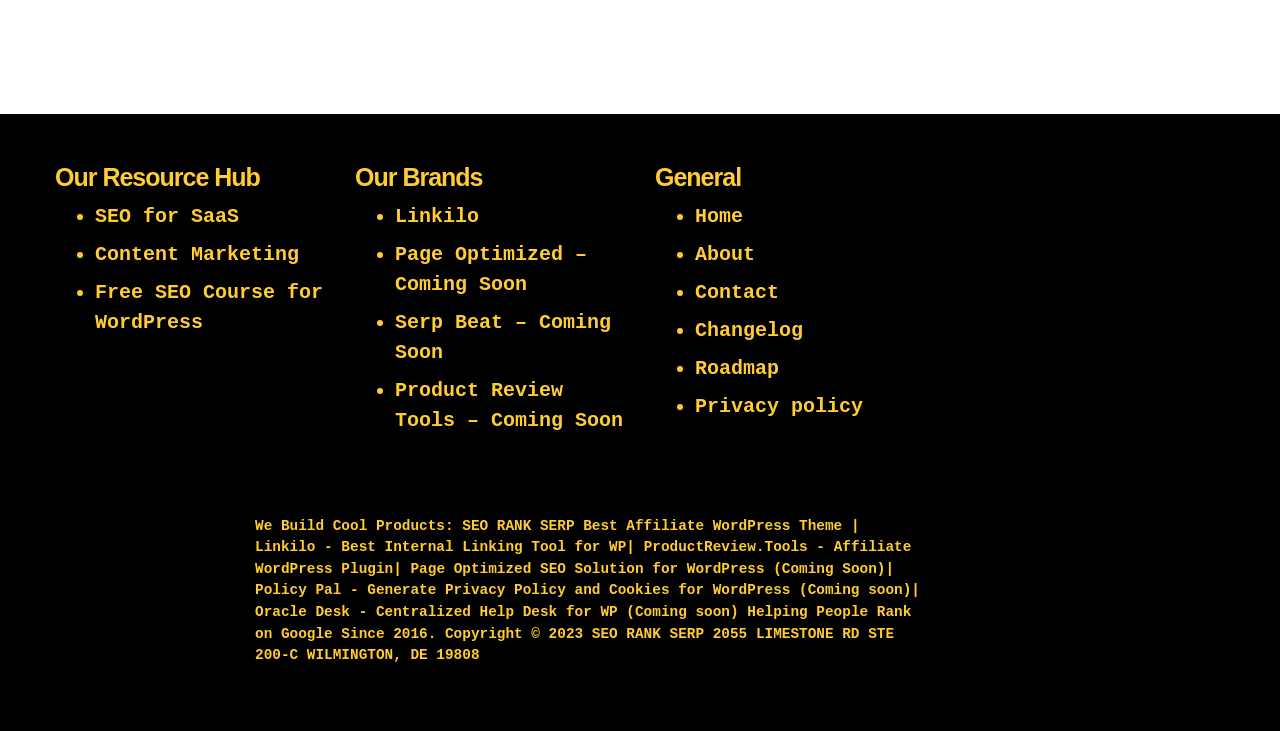What is the main category of resources in the hub?
Based on the image, respond with a single word or phrase.

SEO, Content Marketing